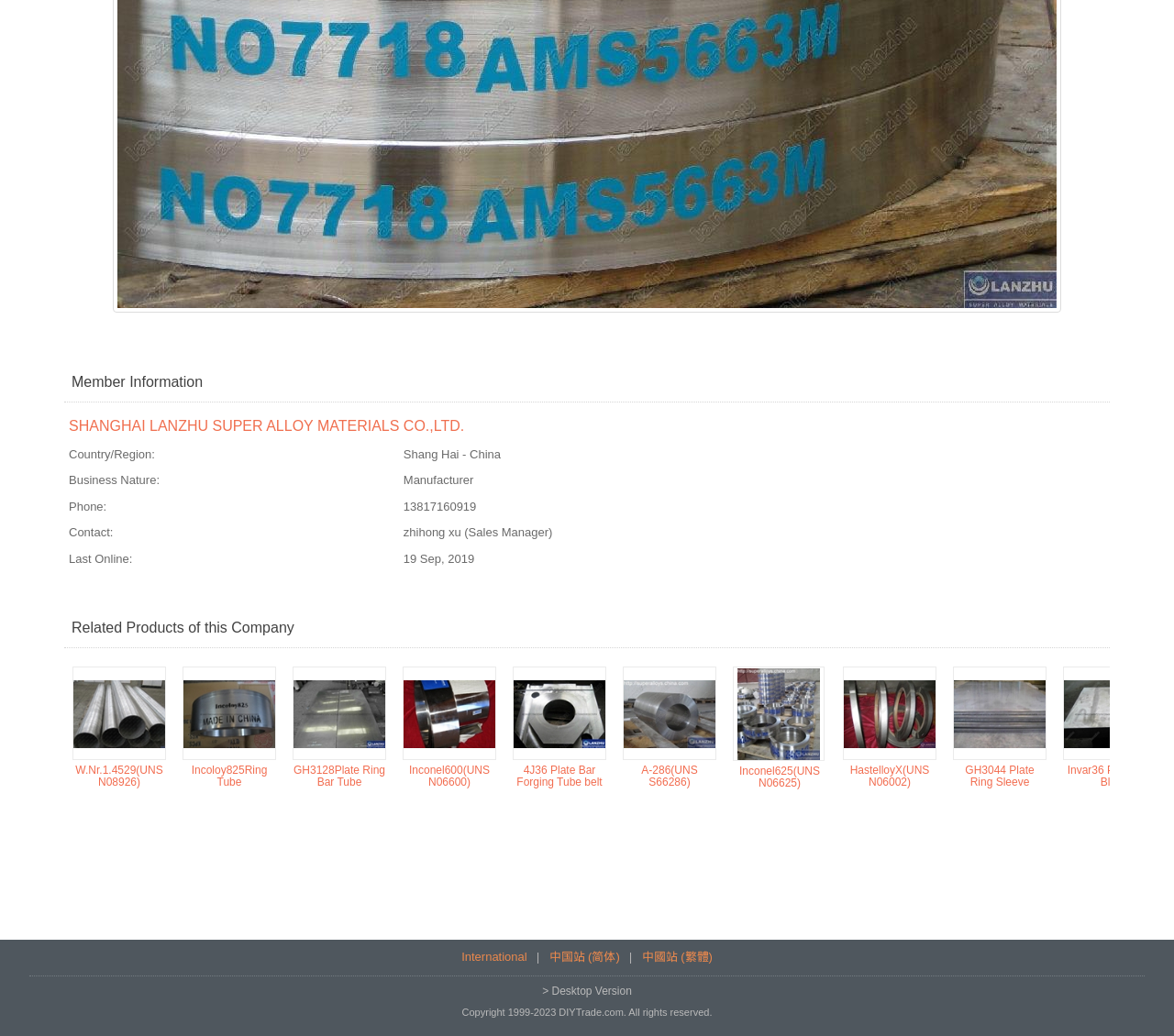Identify the coordinates of the bounding box for the element described below: "> Desktop Version". Return the coordinates as four float numbers between 0 and 1: [left, top, right, bottom].

[0.462, 0.95, 0.538, 0.962]